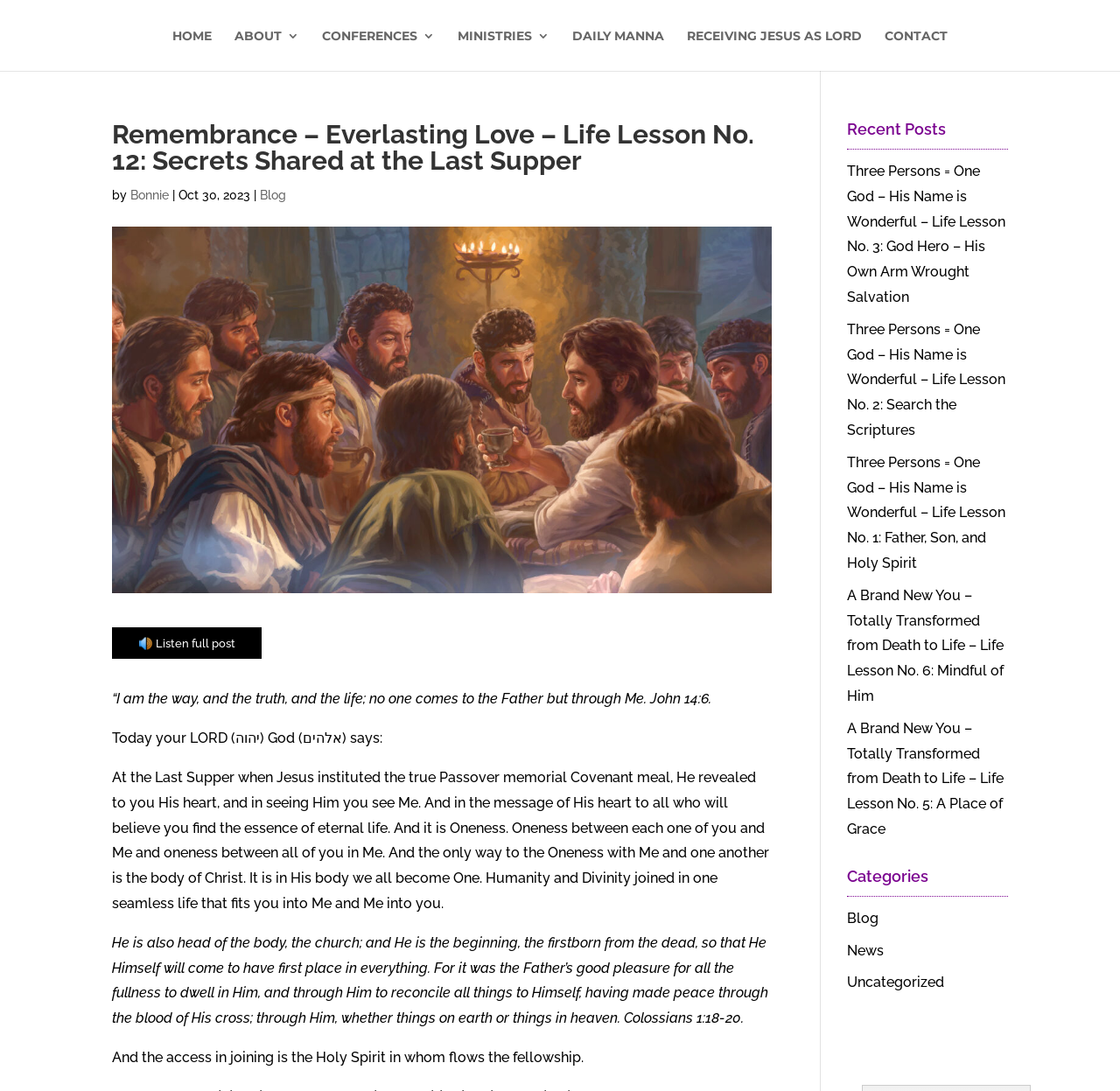Please identify the bounding box coordinates of the clickable element to fulfill the following instruction: "Click the 'HOME' link". The coordinates should be four float numbers between 0 and 1, i.e., [left, top, right, bottom].

[0.154, 0.027, 0.189, 0.065]